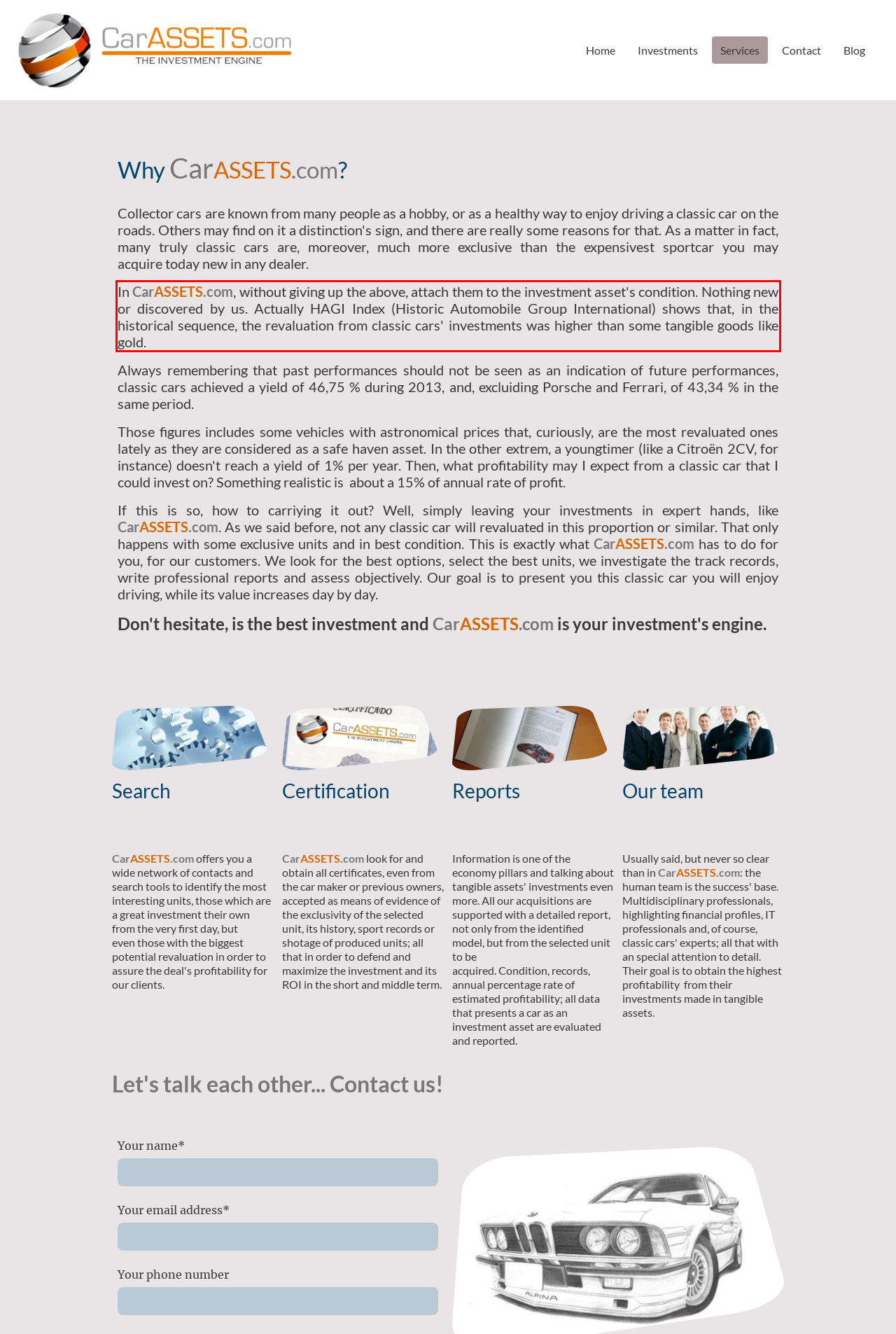You are provided with a screenshot of a webpage that includes a UI element enclosed in a red rectangle. Extract the text content inside this red rectangle.

In CarASSETS.com, without giving up the above, attach them to the investment asset's condition. Nothing new or discovered by us. Actually HAGI Index (Historic Automobile Group International) shows that, in the historical sequence, the revaluation from classic cars' investments was higher than some tangible goods like gold.